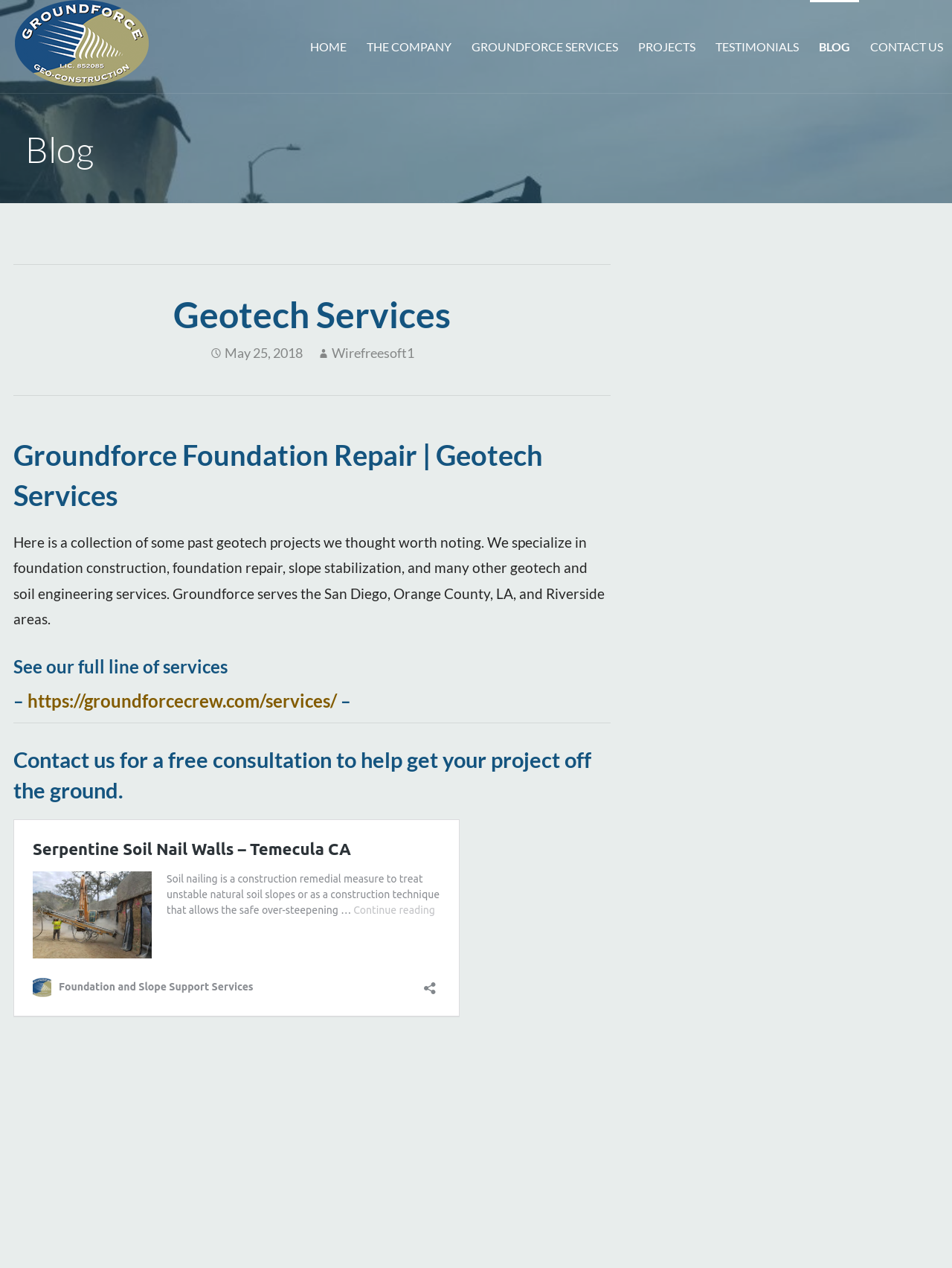What is the company's name?
Using the image, provide a detailed and thorough answer to the question.

The company's name is mentioned in the logo at the top left corner of the webpage, which is 'Groundforce Geo Construction Services San Diego Logo'.